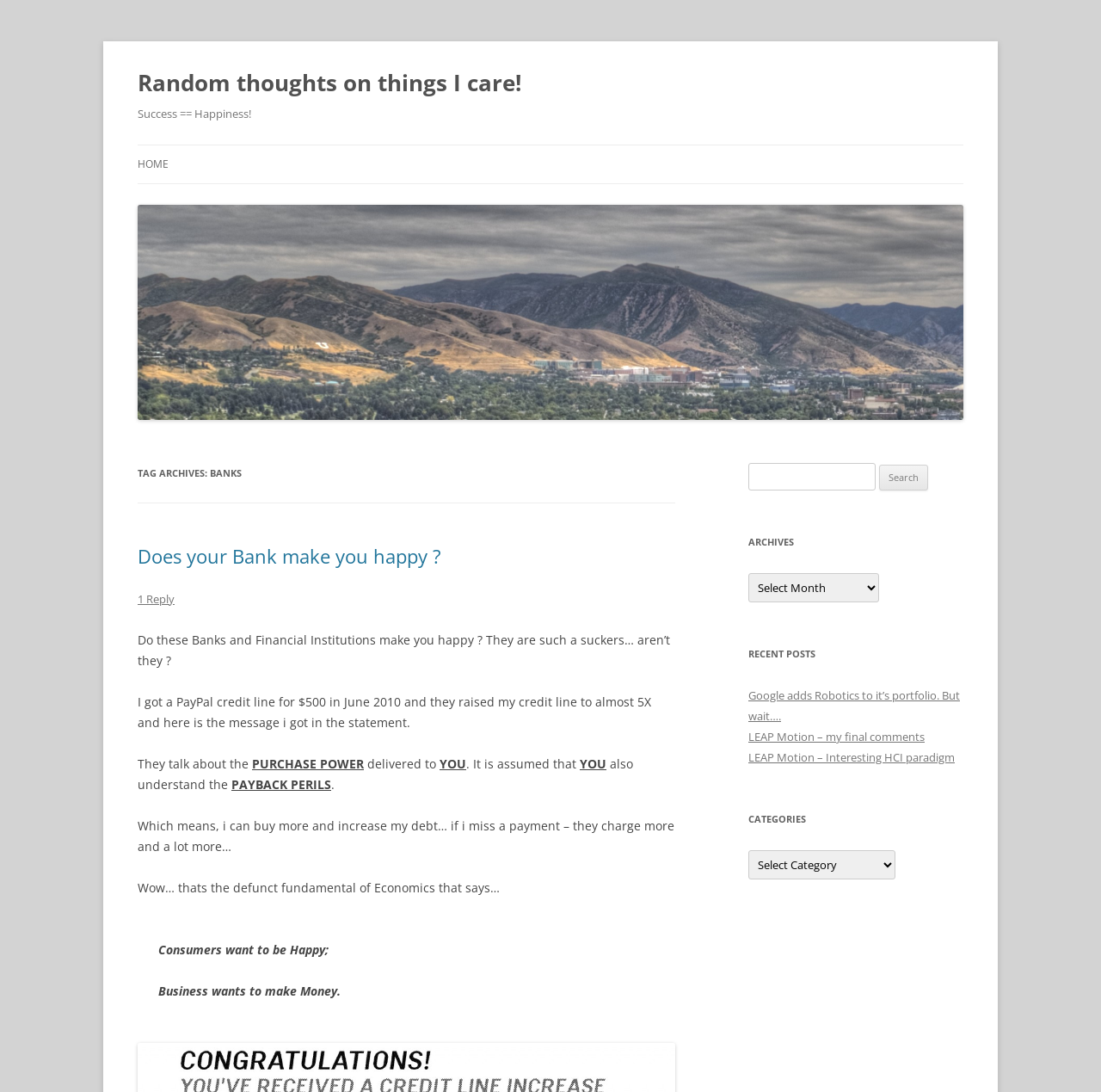Determine the bounding box coordinates of the region I should click to achieve the following instruction: "Select an archive". Ensure the bounding box coordinates are four float numbers between 0 and 1, i.e., [left, top, right, bottom].

[0.68, 0.525, 0.798, 0.552]